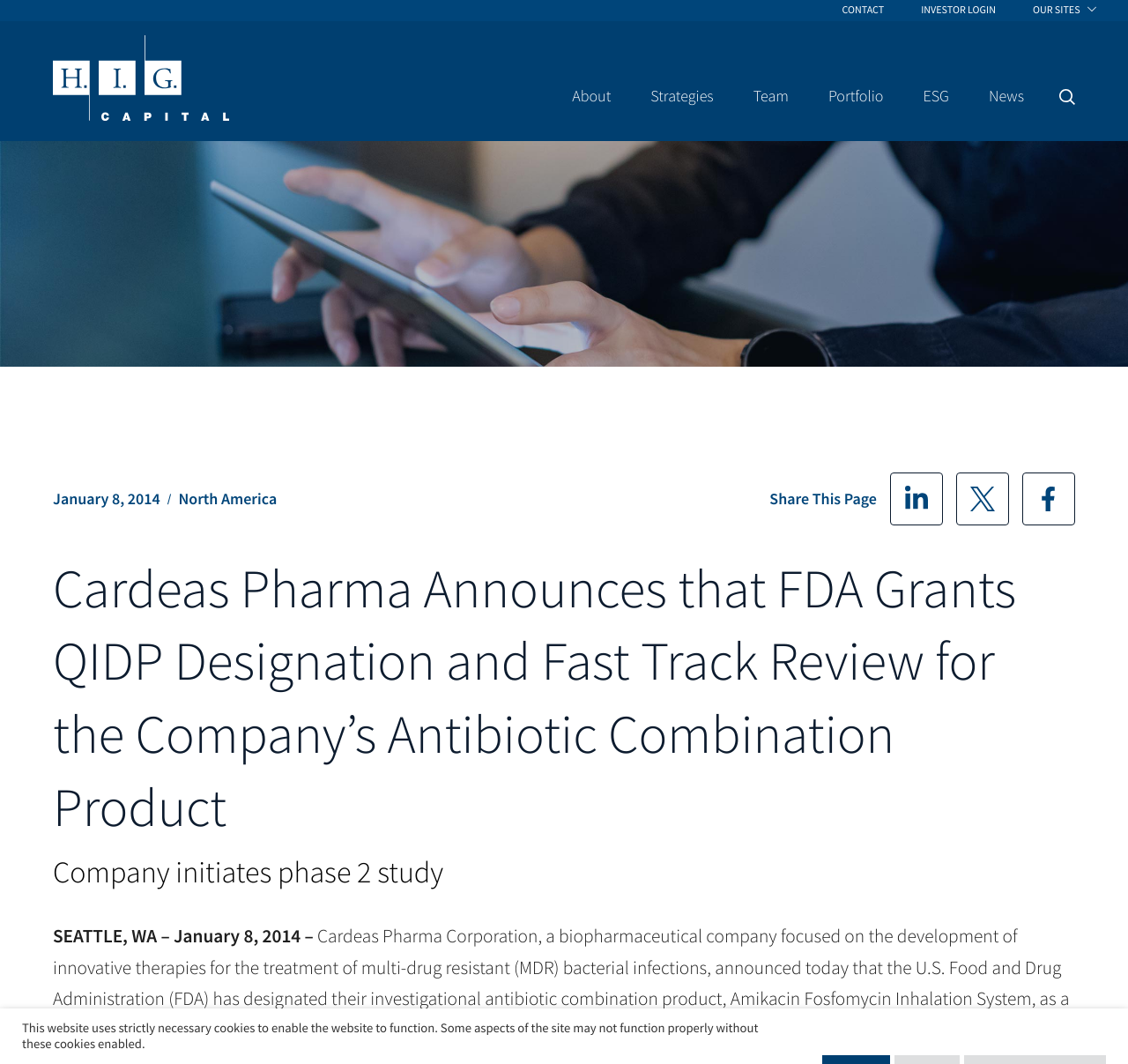Can you provide the bounding box coordinates for the element that should be clicked to implement the instruction: "Search for something"?

[0.858, 0.076, 0.922, 0.106]